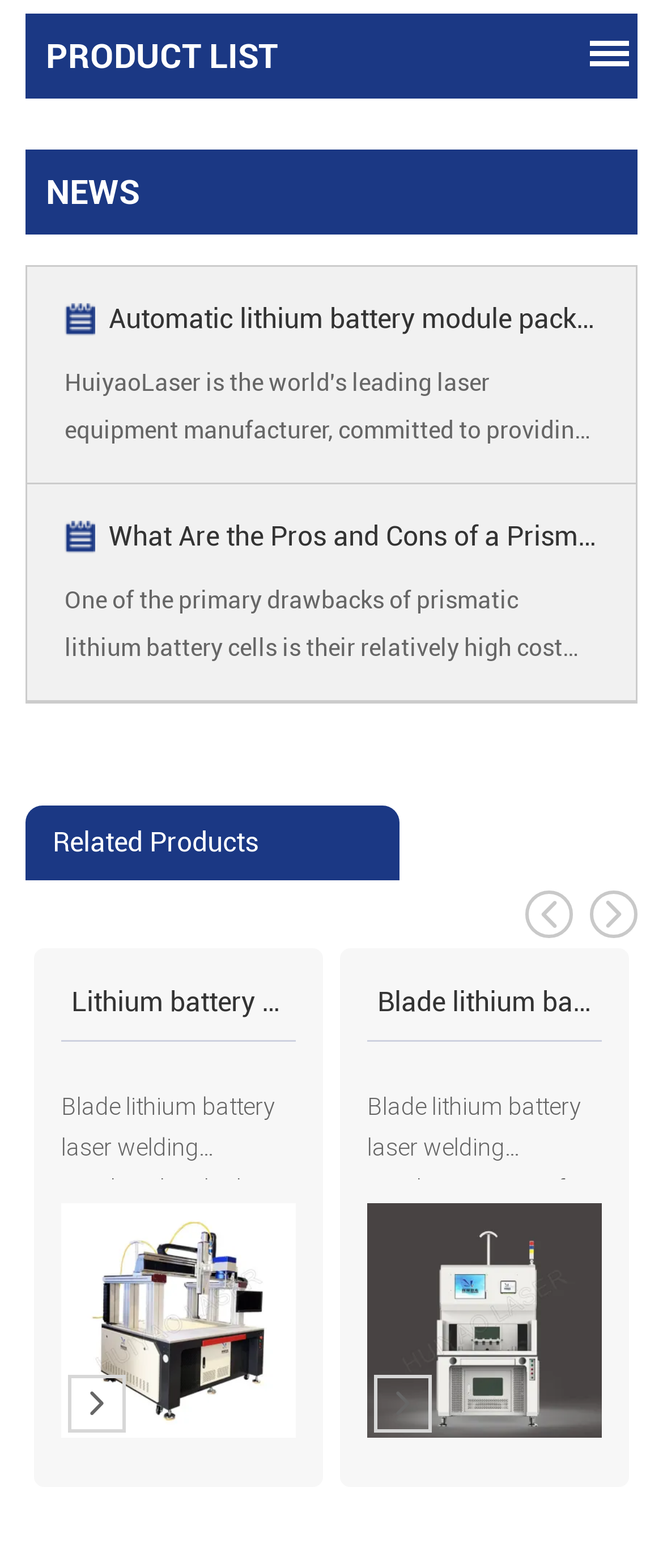Please determine the bounding box coordinates of the section I need to click to accomplish this instruction: "click the first link".

None